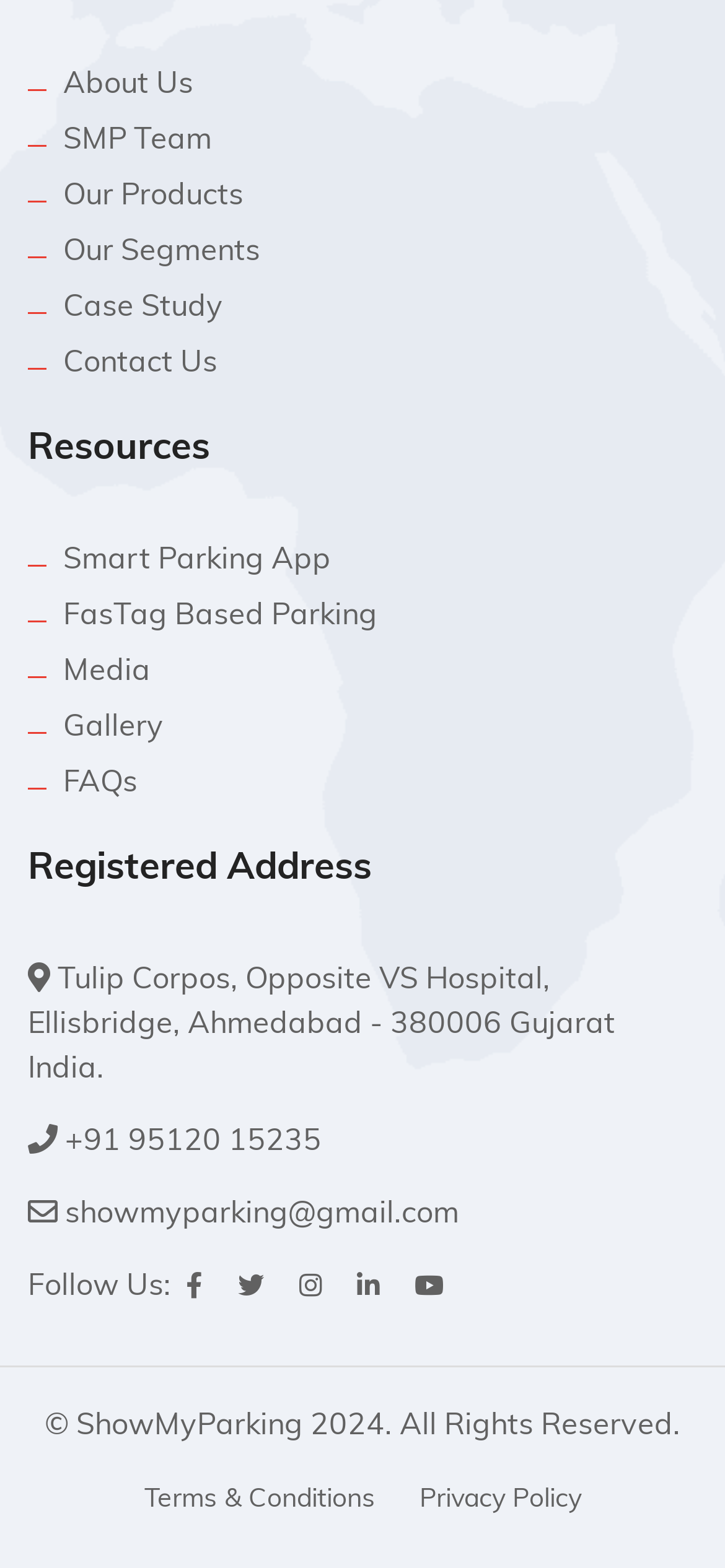Please mark the bounding box coordinates of the area that should be clicked to carry out the instruction: "contact us".

[0.087, 0.223, 0.3, 0.242]